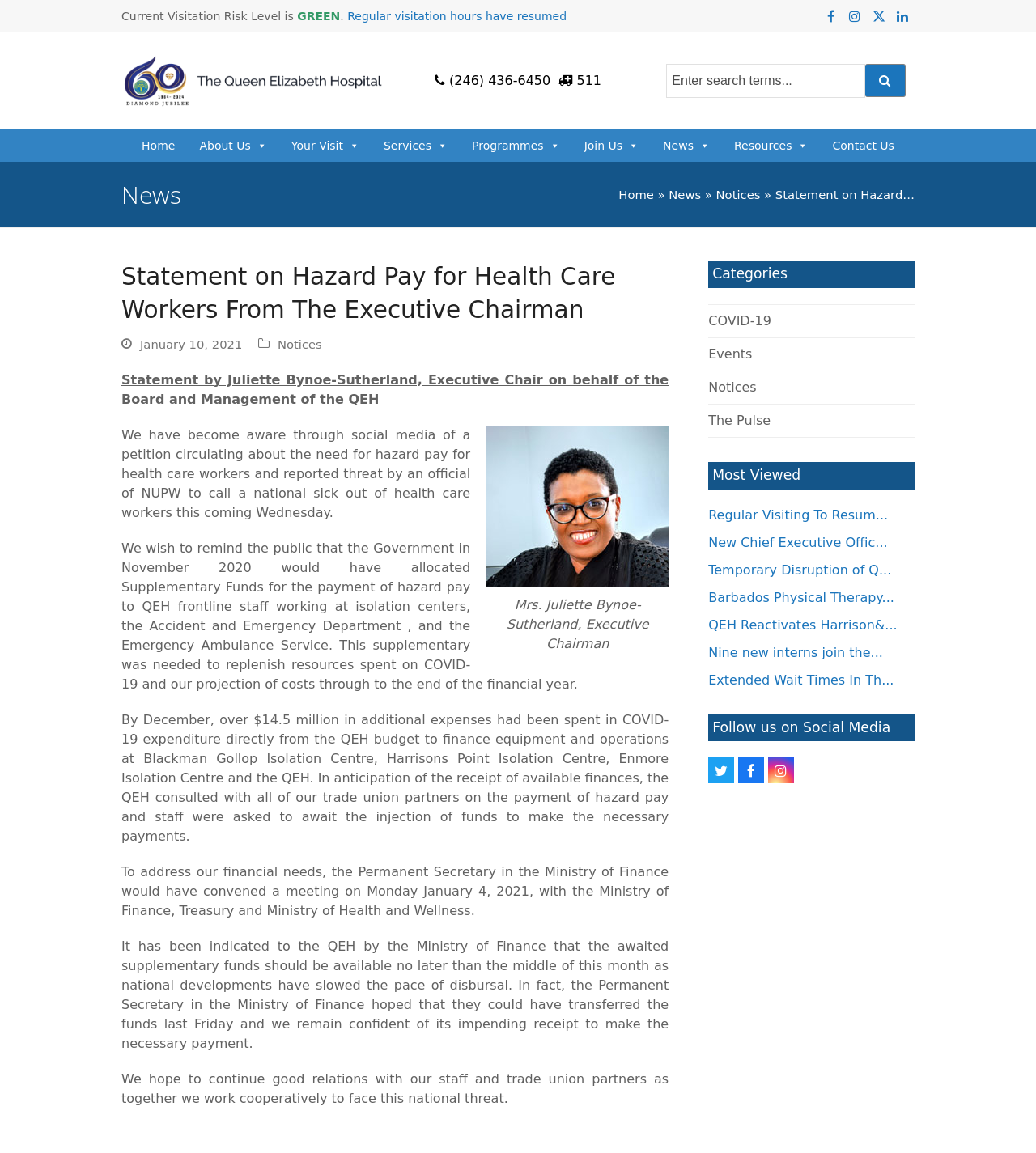Please answer the following question as detailed as possible based on the image: 
What is the expected timeframe for receiving supplementary funds?

I found the answer by reading the StaticText element with the text 'It has been indicated to the QEH by the Ministry of Finance that the awaited supplementary funds should be available no later than the middle of this month...'.